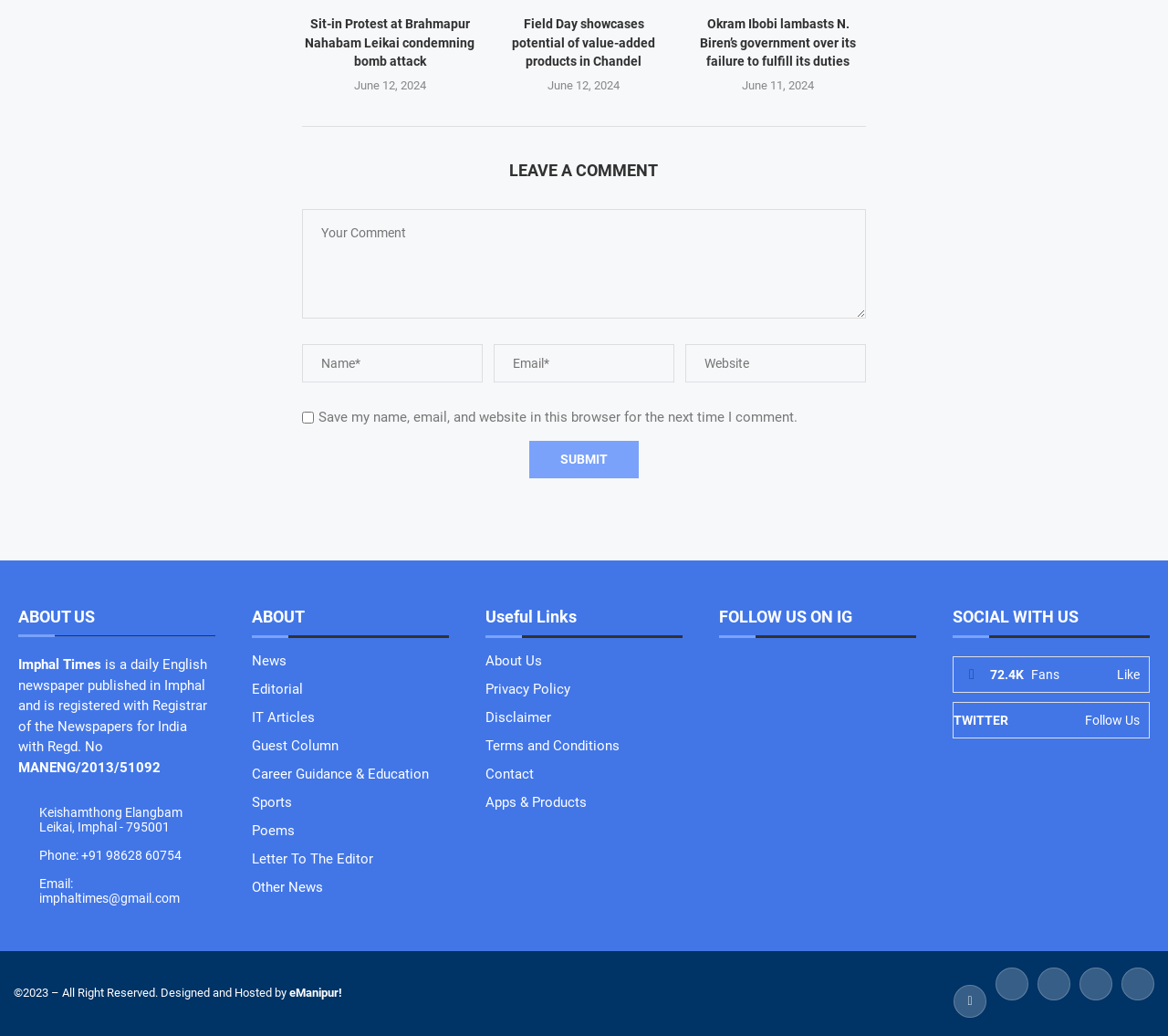Give a one-word or short phrase answer to the question: 
How many links are there in the 'Useful Links' section?

6